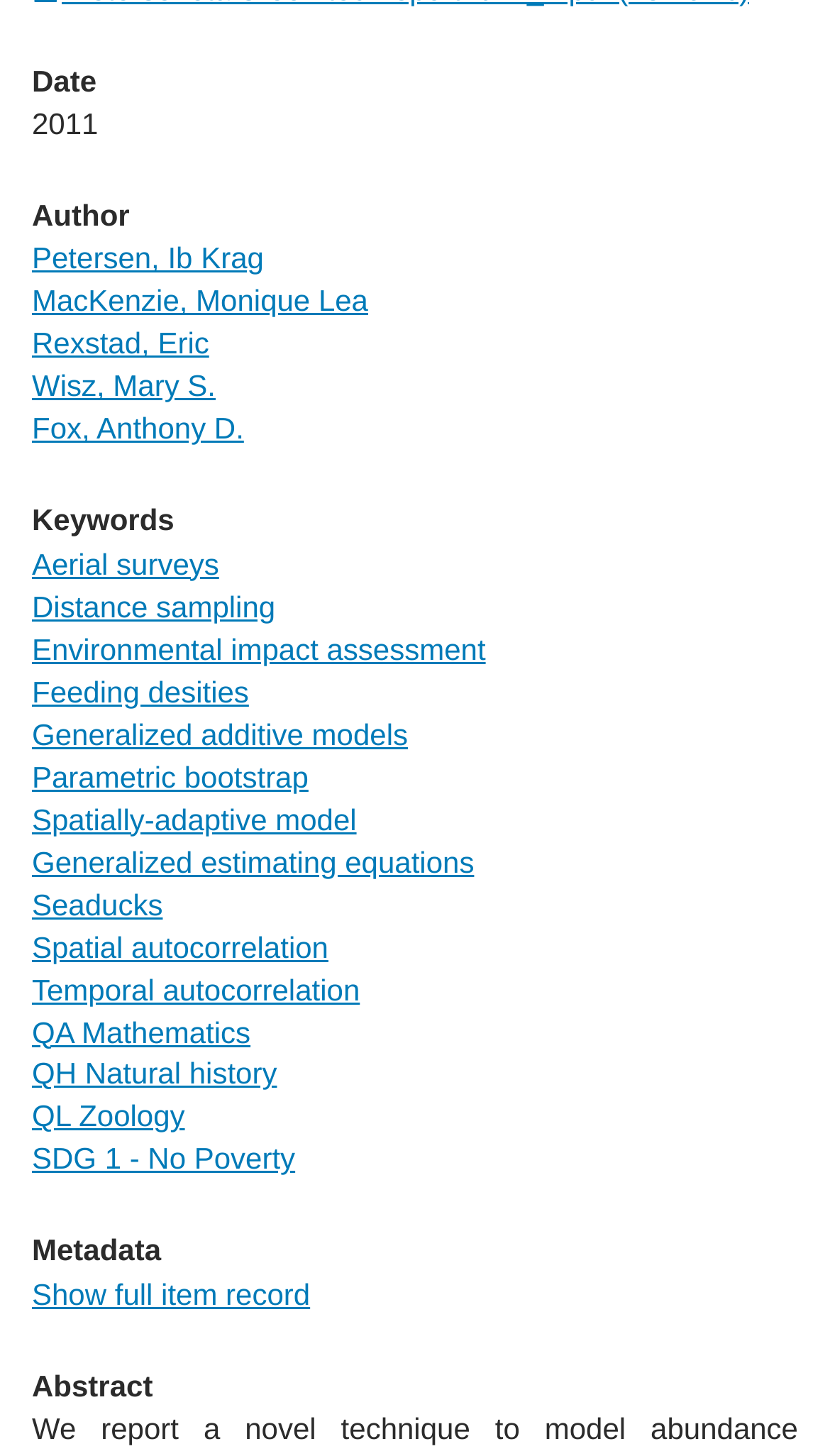Can you show the bounding box coordinates of the region to click on to complete the task described in the instruction: "Explore keyword 'Aerial surveys'"?

[0.038, 0.375, 0.264, 0.399]